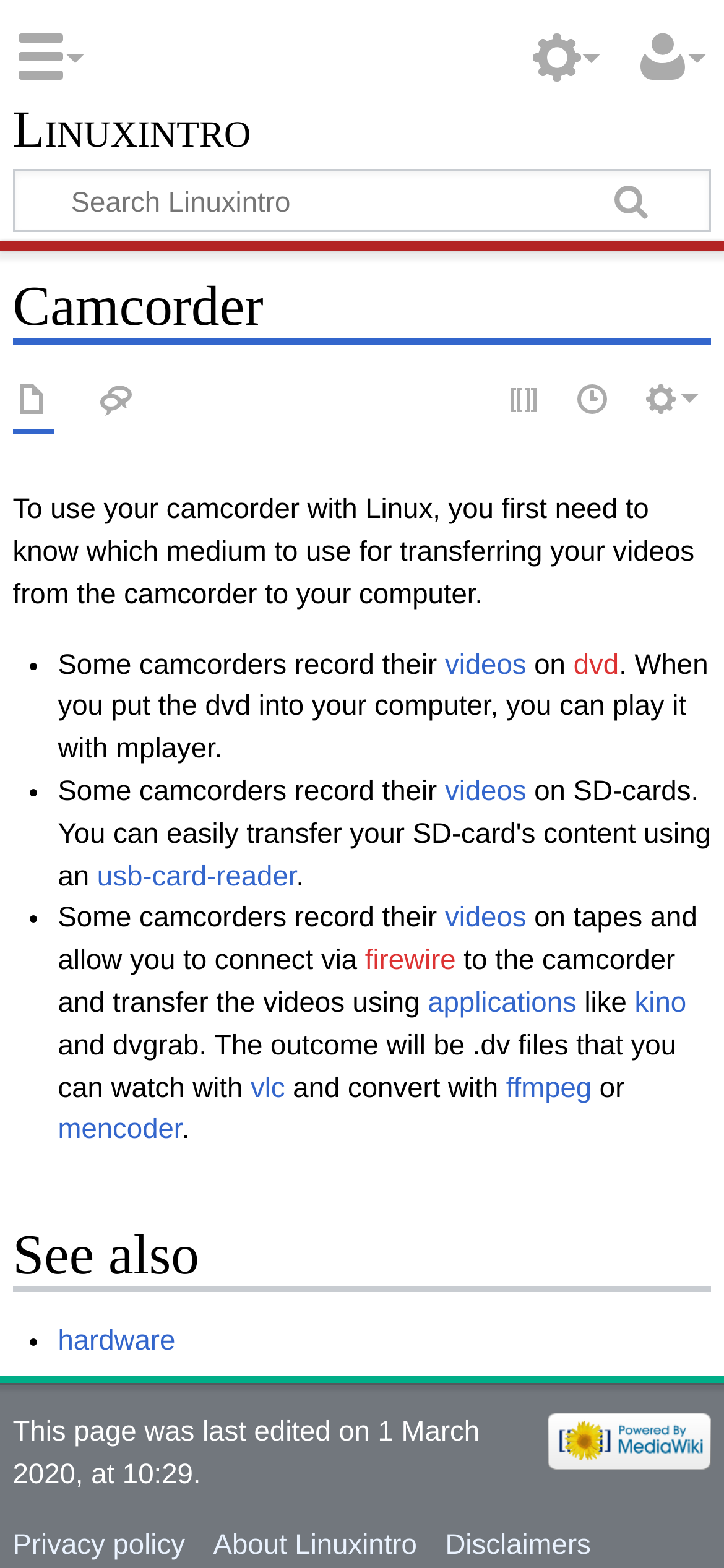Use the details in the image to answer the question thoroughly: 
How many links are present in the 'See also' section?

The 'See also' section has one link, which is 'hardware'. This link is present in the list of bullet points in the 'See also' section of the webpage.